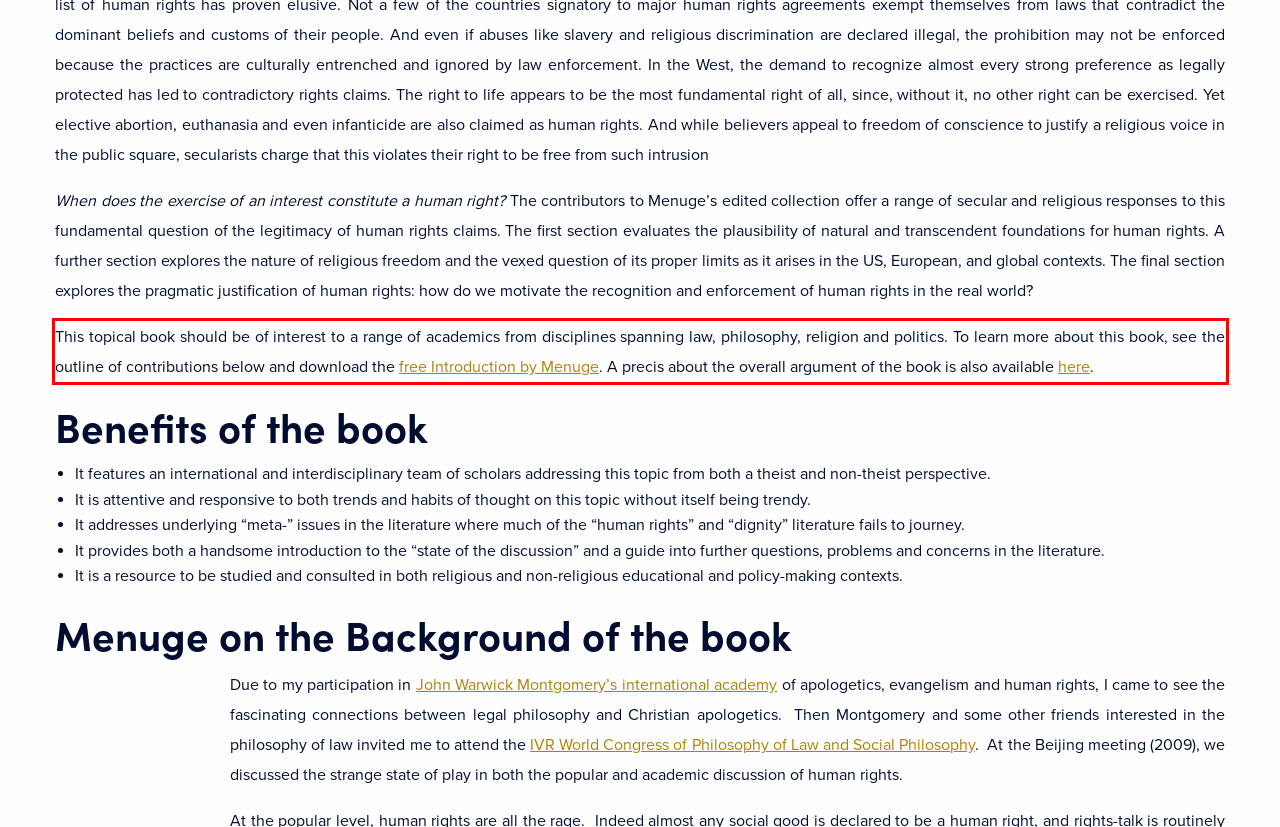Given a webpage screenshot with a red bounding box, perform OCR to read and deliver the text enclosed by the red bounding box.

This topical book should be of interest to a range of academics from disciplines spanning law, philosophy, religion and politics. To learn more about this book, see the outline of contributions below and download the free Introduction by Menuge. A precis about the overall argument of the book is also available here.